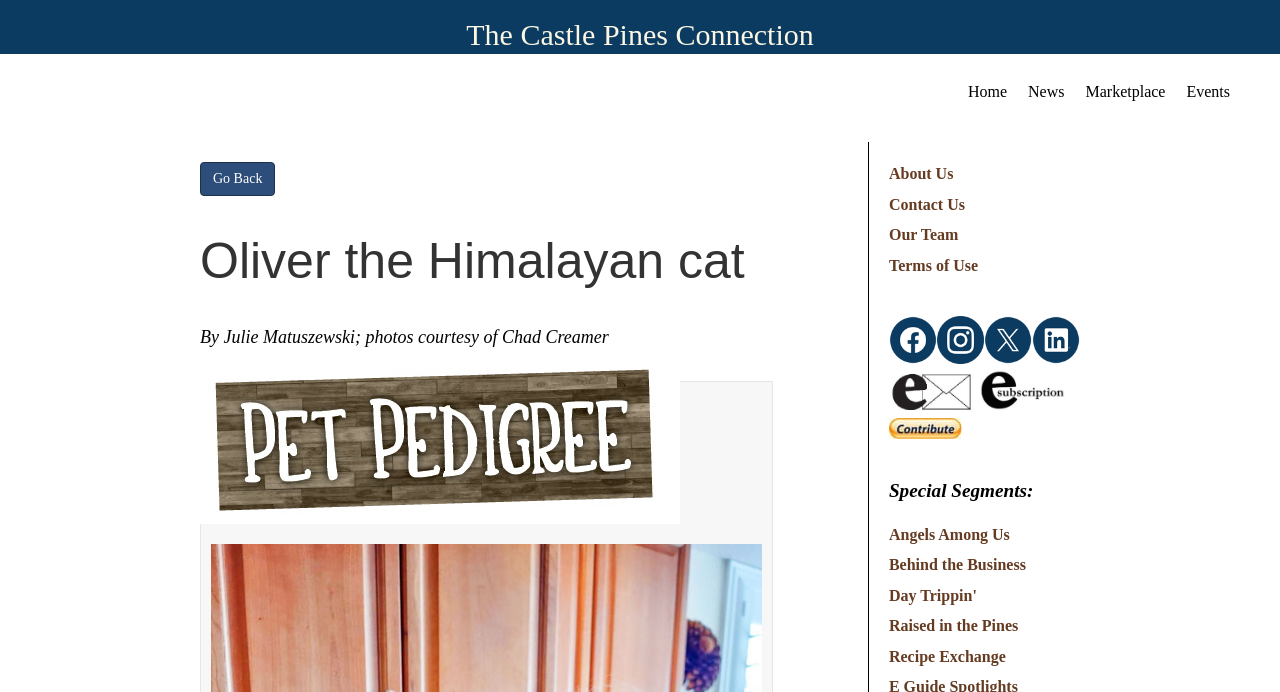Who wrote the article?
Please interpret the details in the image and answer the question thoroughly.

The StaticText element 'By Julie Matuszewski; photos courtesy of Chad Creamer' suggests that Julie Matuszewski is the author of the article.